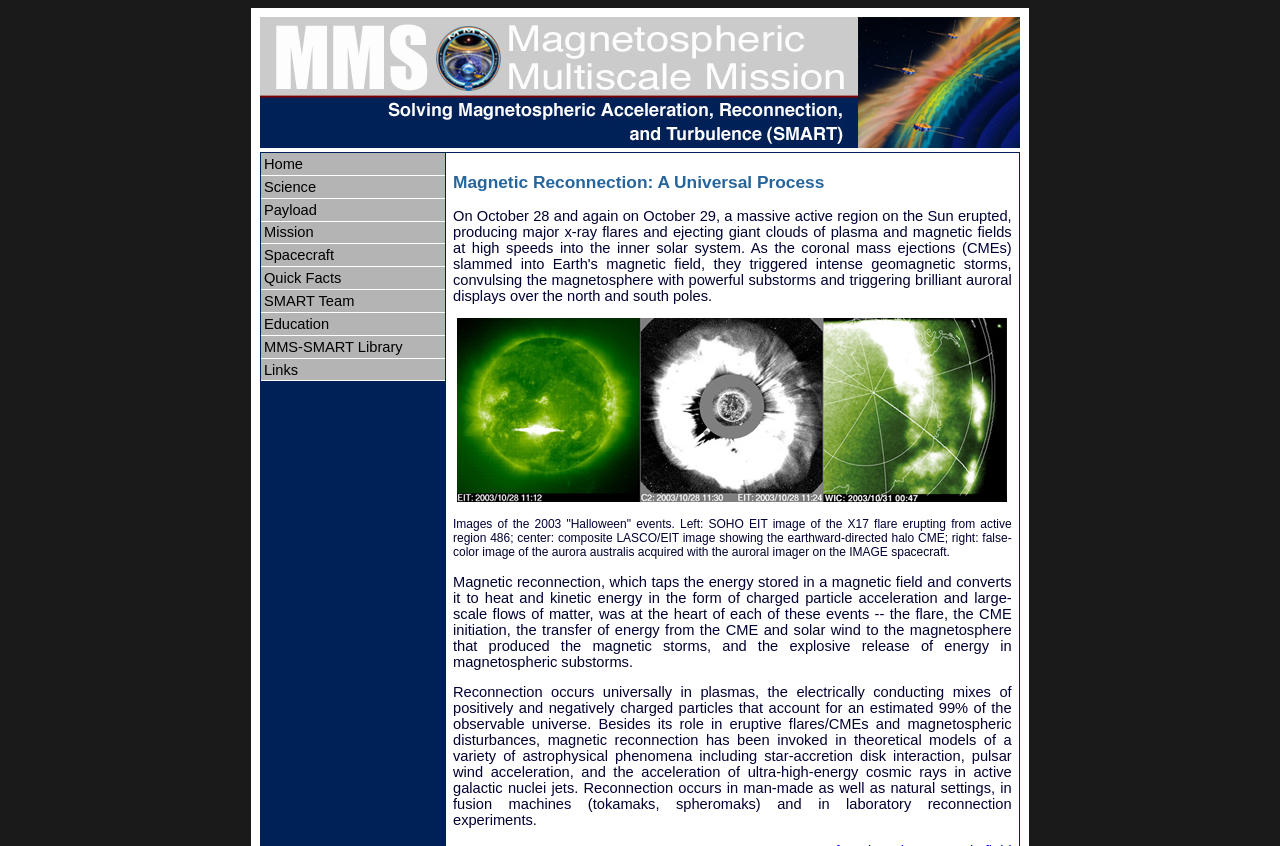Locate the bounding box coordinates of the element I should click to achieve the following instruction: "Explore the MMS-SMART Library".

[0.204, 0.397, 0.347, 0.424]